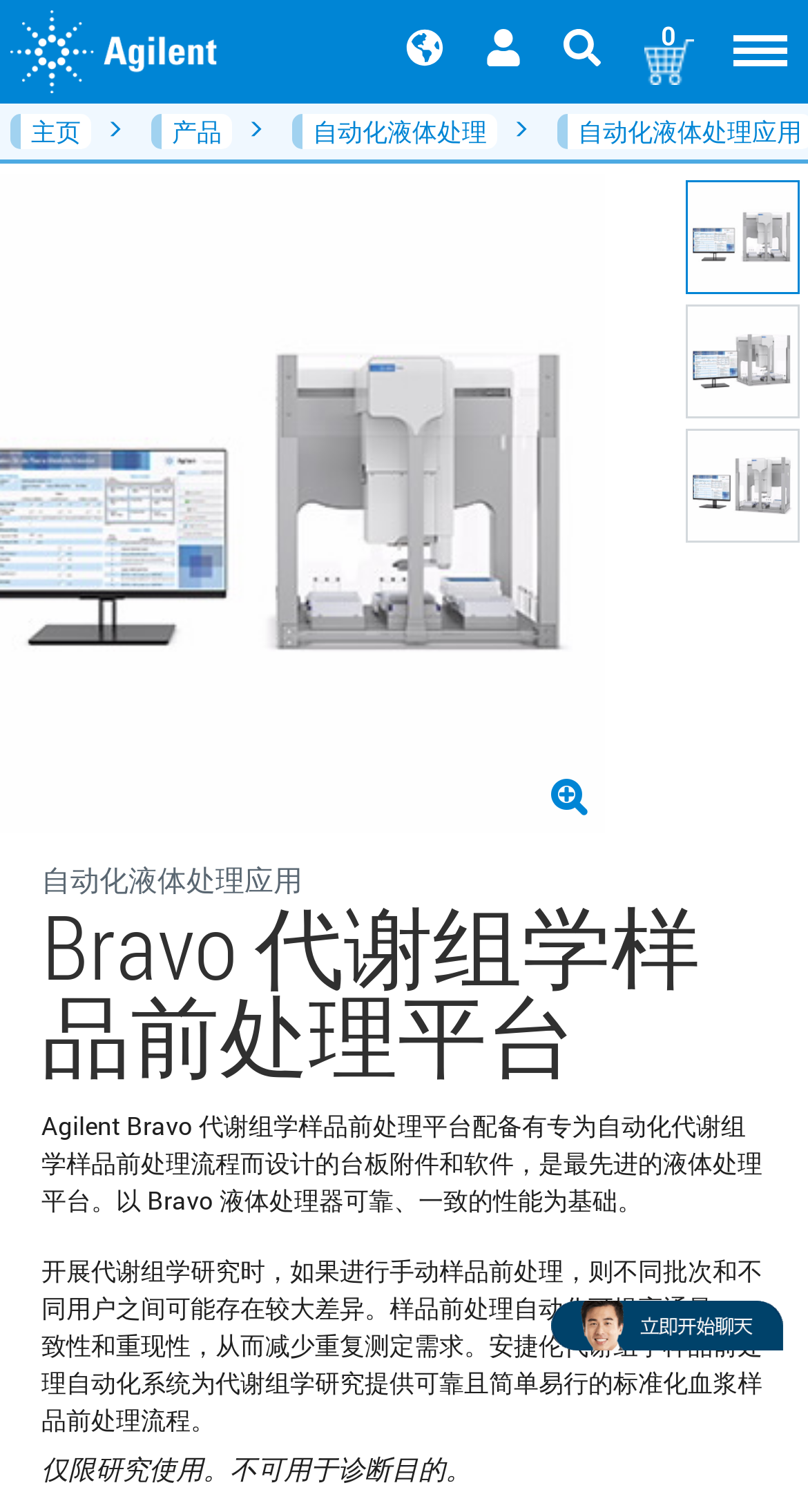Identify the bounding box coordinates for the UI element mentioned here: "Live Chat". Provide the coordinates as four float values between 0 and 1, i.e., [left, top, right, bottom].

[0.682, 0.86, 1.0, 0.91]